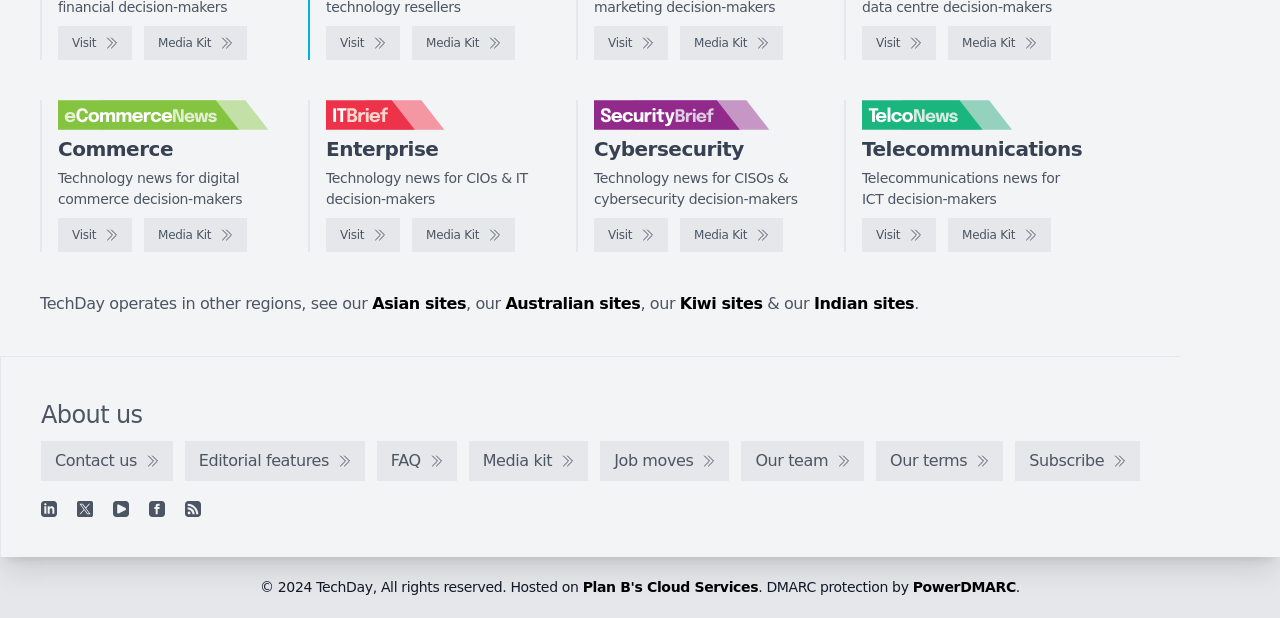How many social media platforms are linked on the webpage?
Please answer the question with a single word or phrase, referencing the image.

4